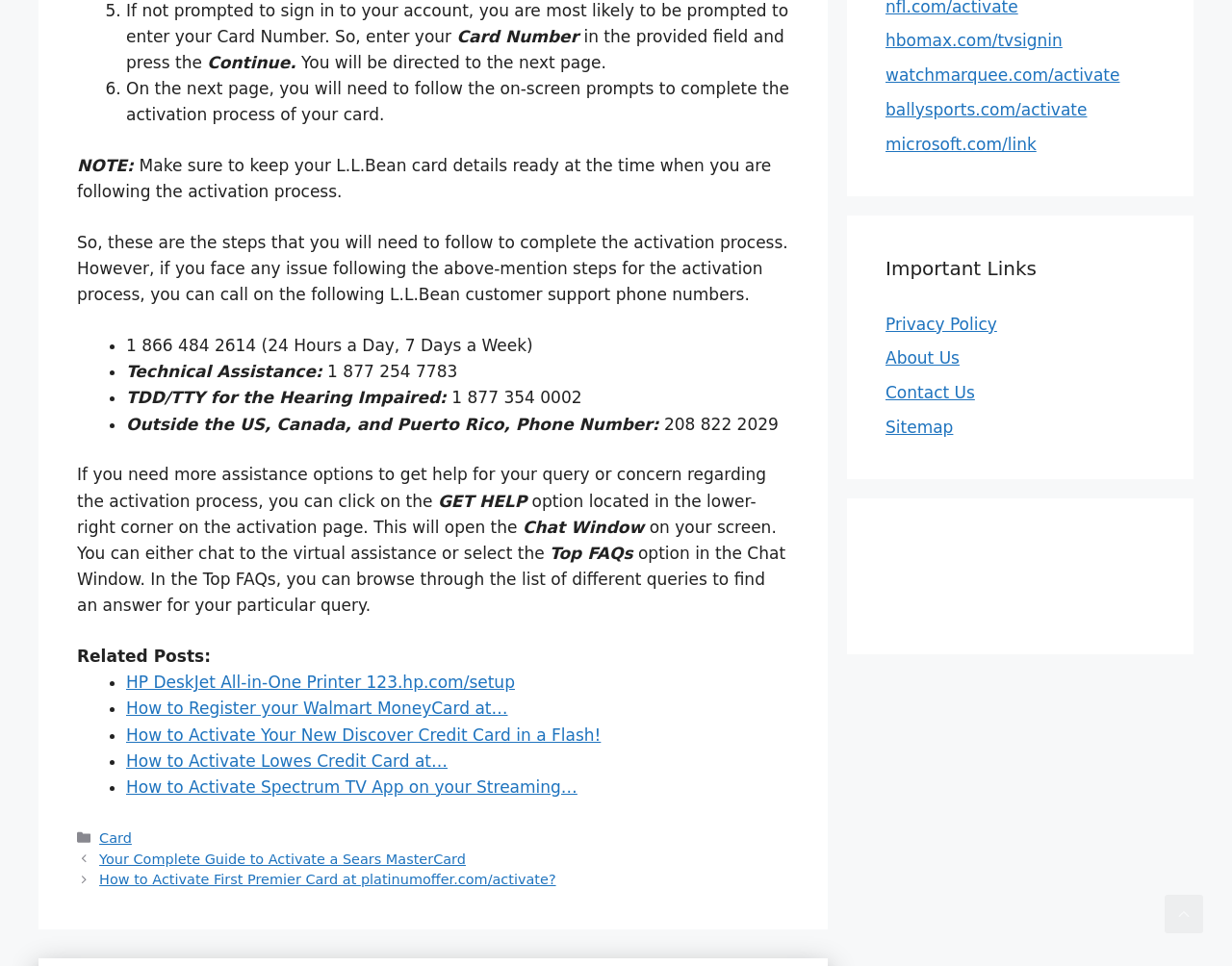What is the phone number for technical assistance?
Refer to the screenshot and deliver a thorough answer to the question presented.

The webpage provides a list of phone numbers for different types of assistance, and the phone number for technical assistance is 1 877 254 7783.